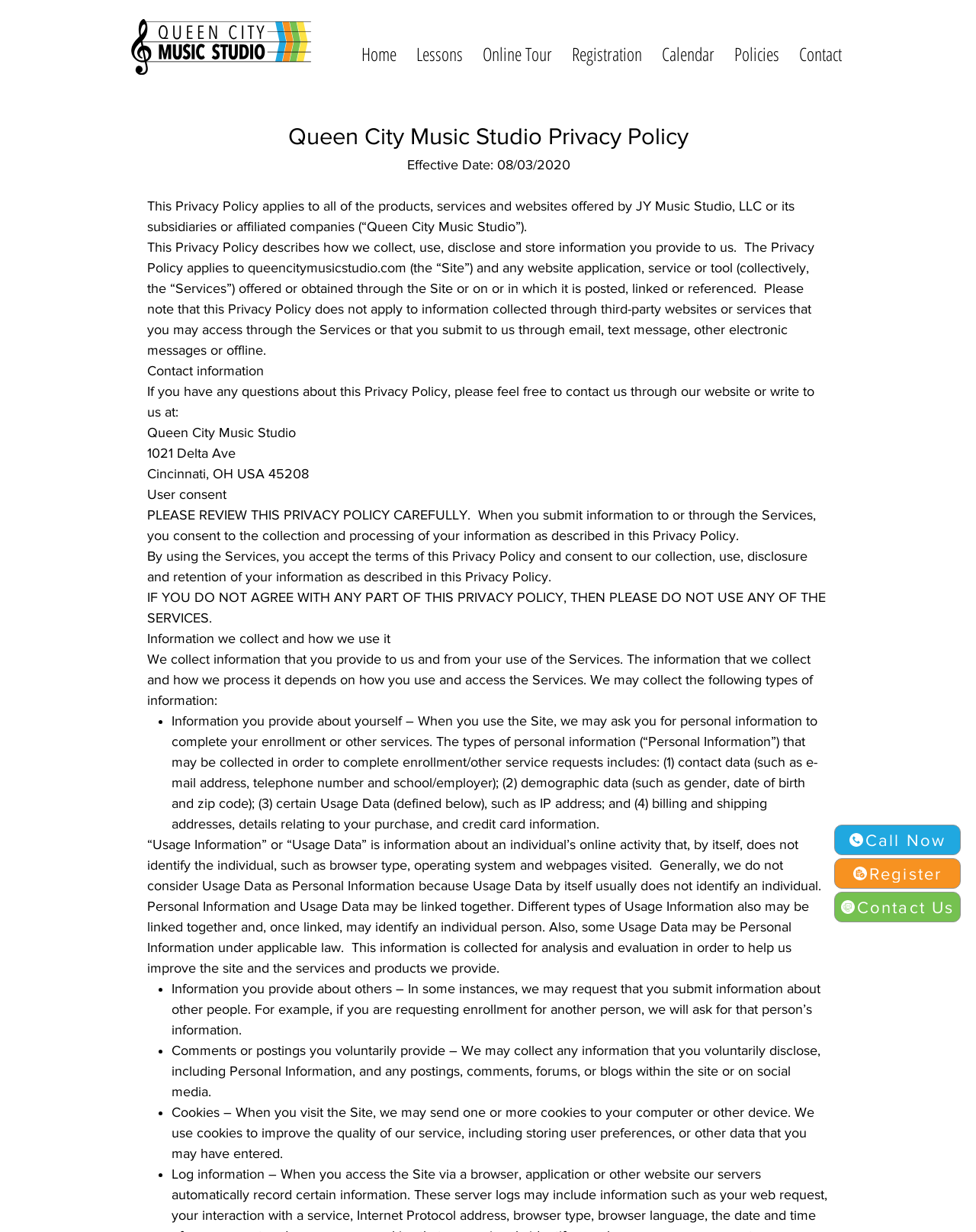How can I contact Queen City Music Studio?
From the screenshot, provide a brief answer in one word or phrase.

Through the website or by mail